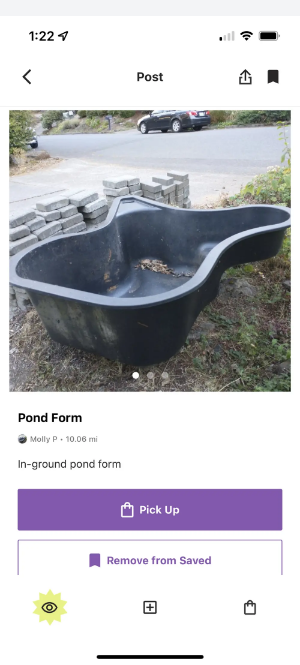What is the shape of the pond form?
Based on the visual information, provide a detailed and comprehensive answer.

The caption describes the pond form as 'irregularly shaped, reminiscent of a natural water body', indicating that it does not have a regular or symmetrical shape.